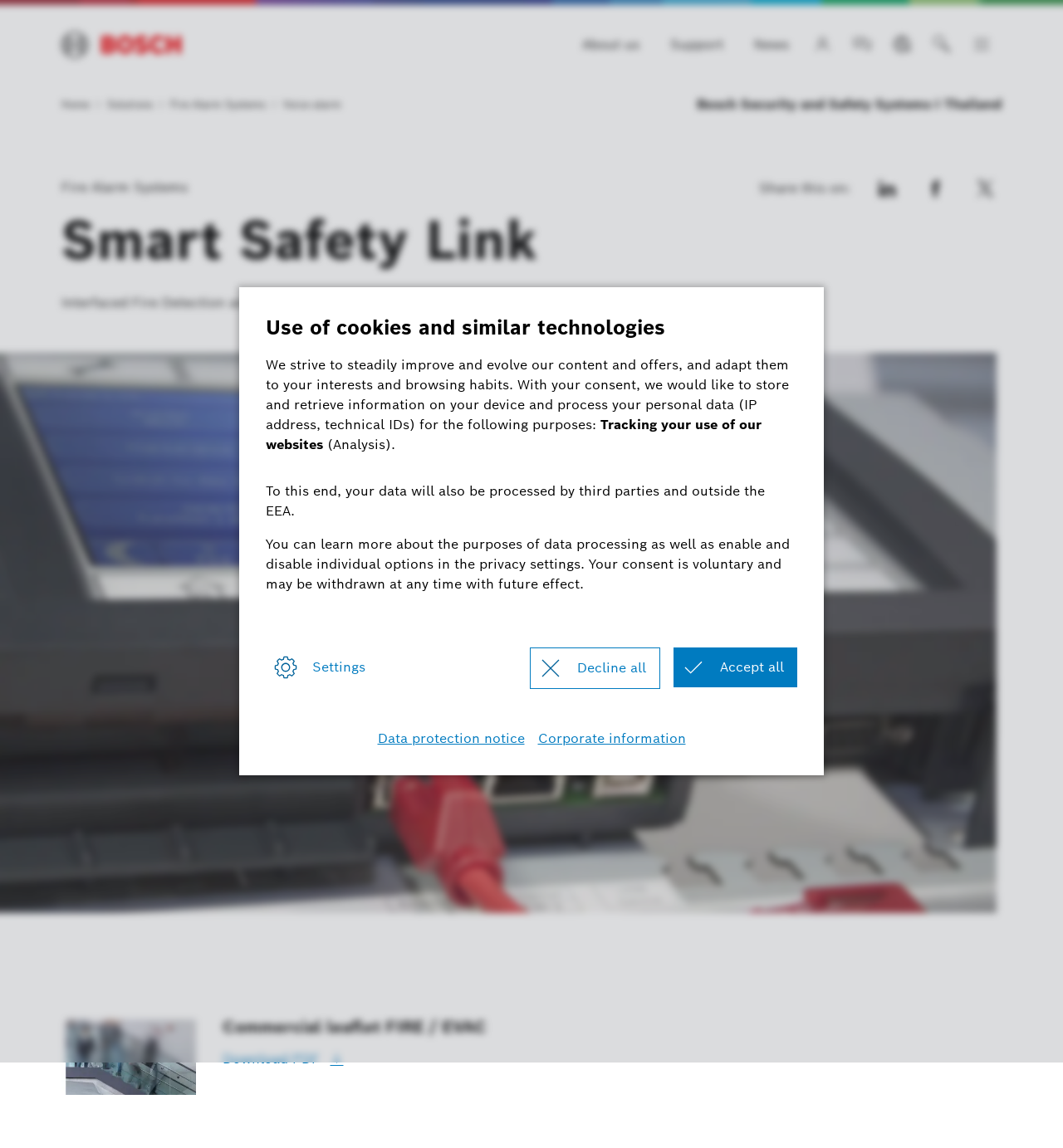Please identify the coordinates of the bounding box that should be clicked to fulfill this instruction: "Download the commercial leaflet FIRE / EVAC".

[0.209, 0.914, 0.326, 0.931]